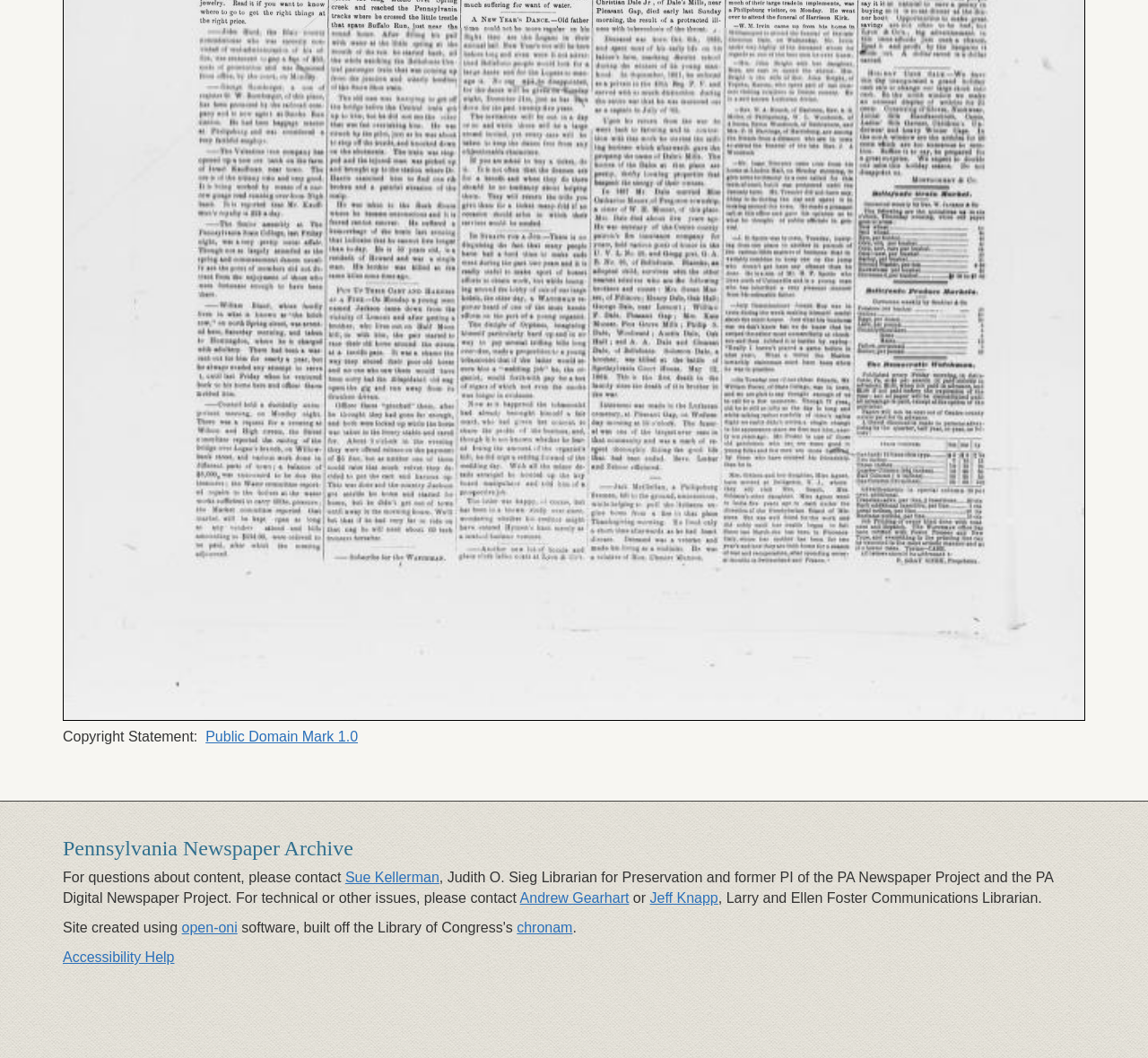Who can be contacted for technical issues?
Based on the image, give a concise answer in the form of a single word or short phrase.

Andrew Gearhart or Jeff Knapp